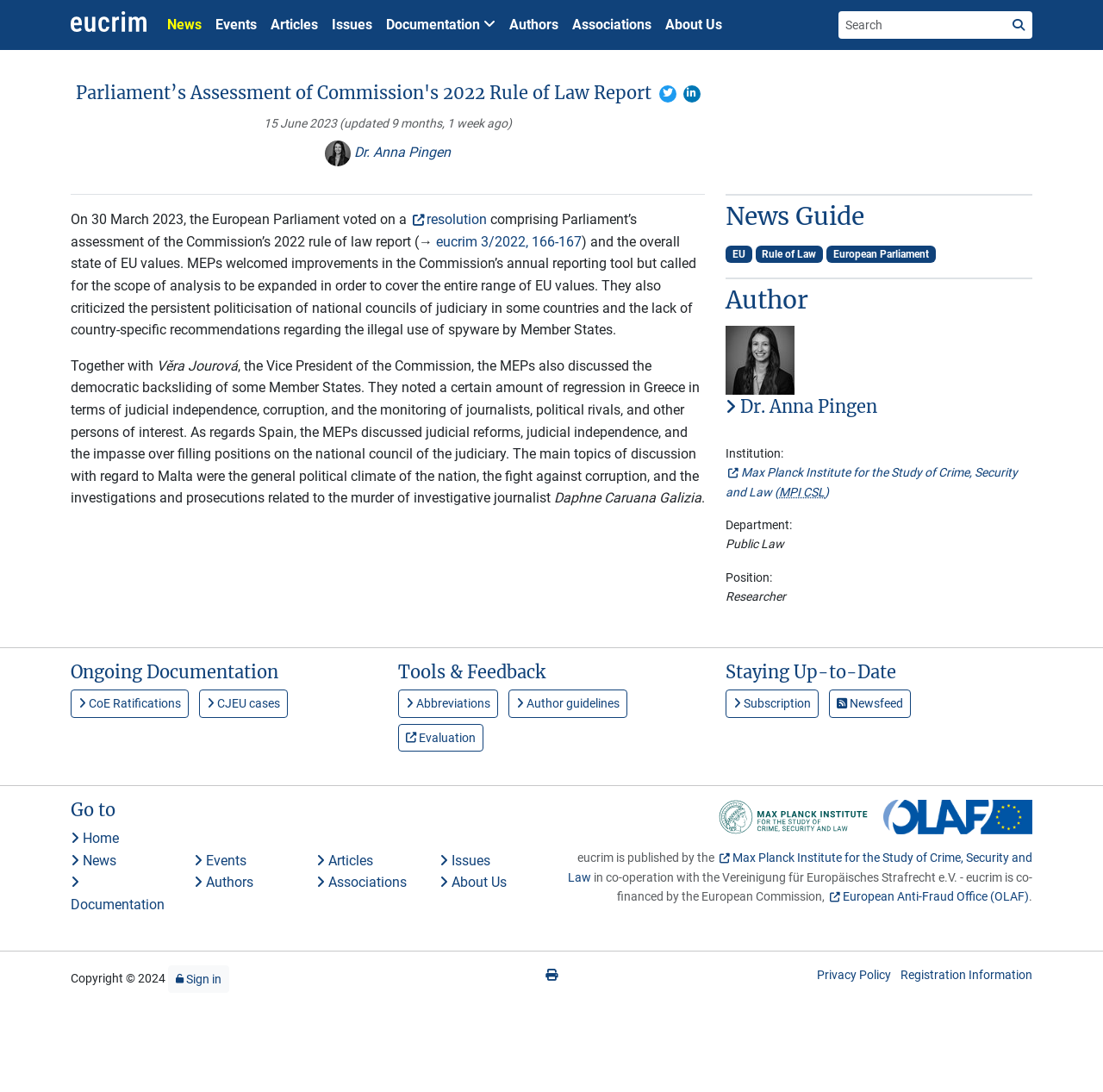Identify the bounding box coordinates of the region I need to click to complete this instruction: "Read the article by Dr. Anna Pingen".

[0.295, 0.132, 0.409, 0.147]